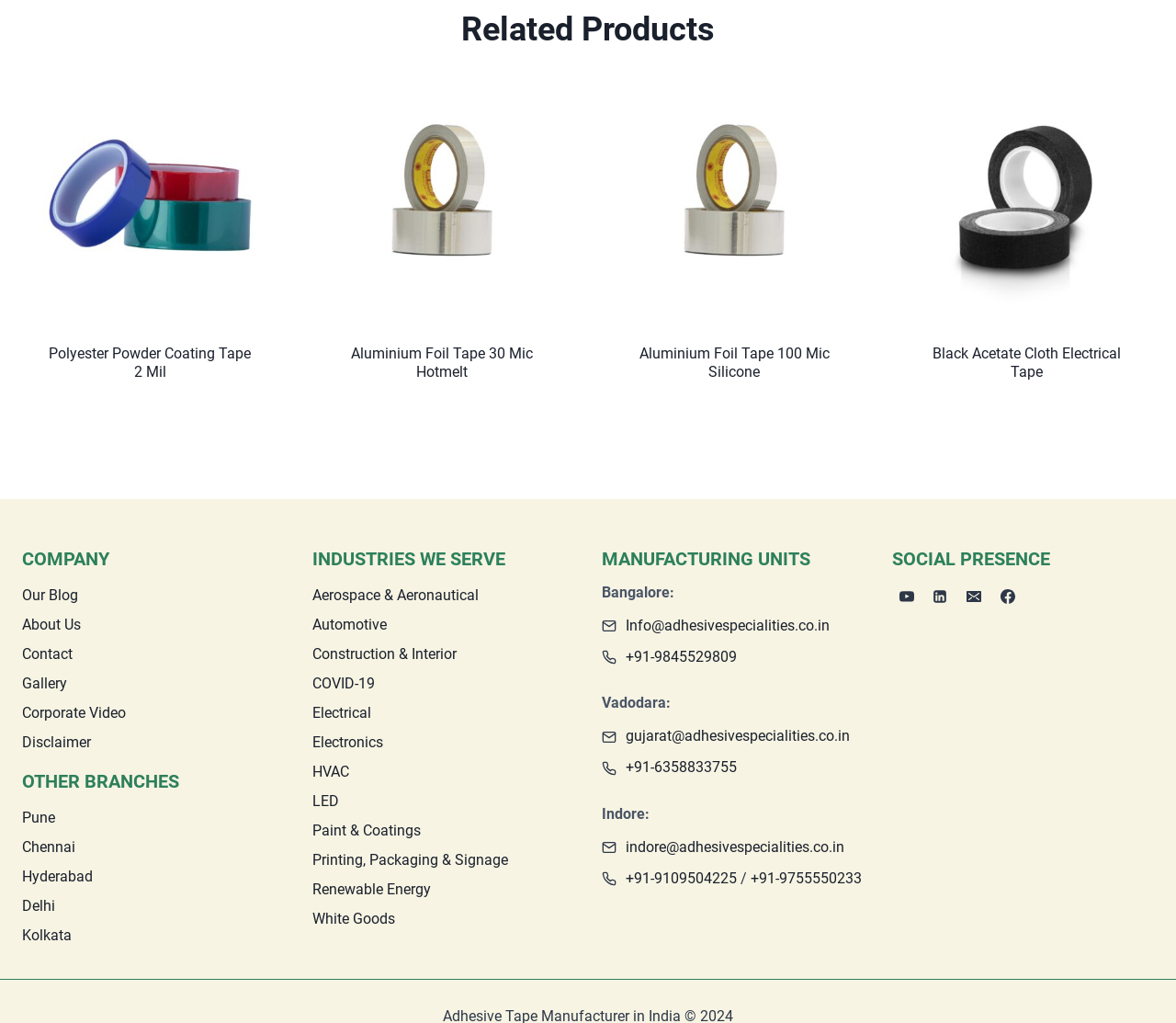Using the details from the image, please elaborate on the following question: What is the company's social media presence?

The webpage has a section titled 'SOCIAL PRESENCE' which lists the company's social media presence, including YouTube, Linkedin, Email, and Facebook, with corresponding images.